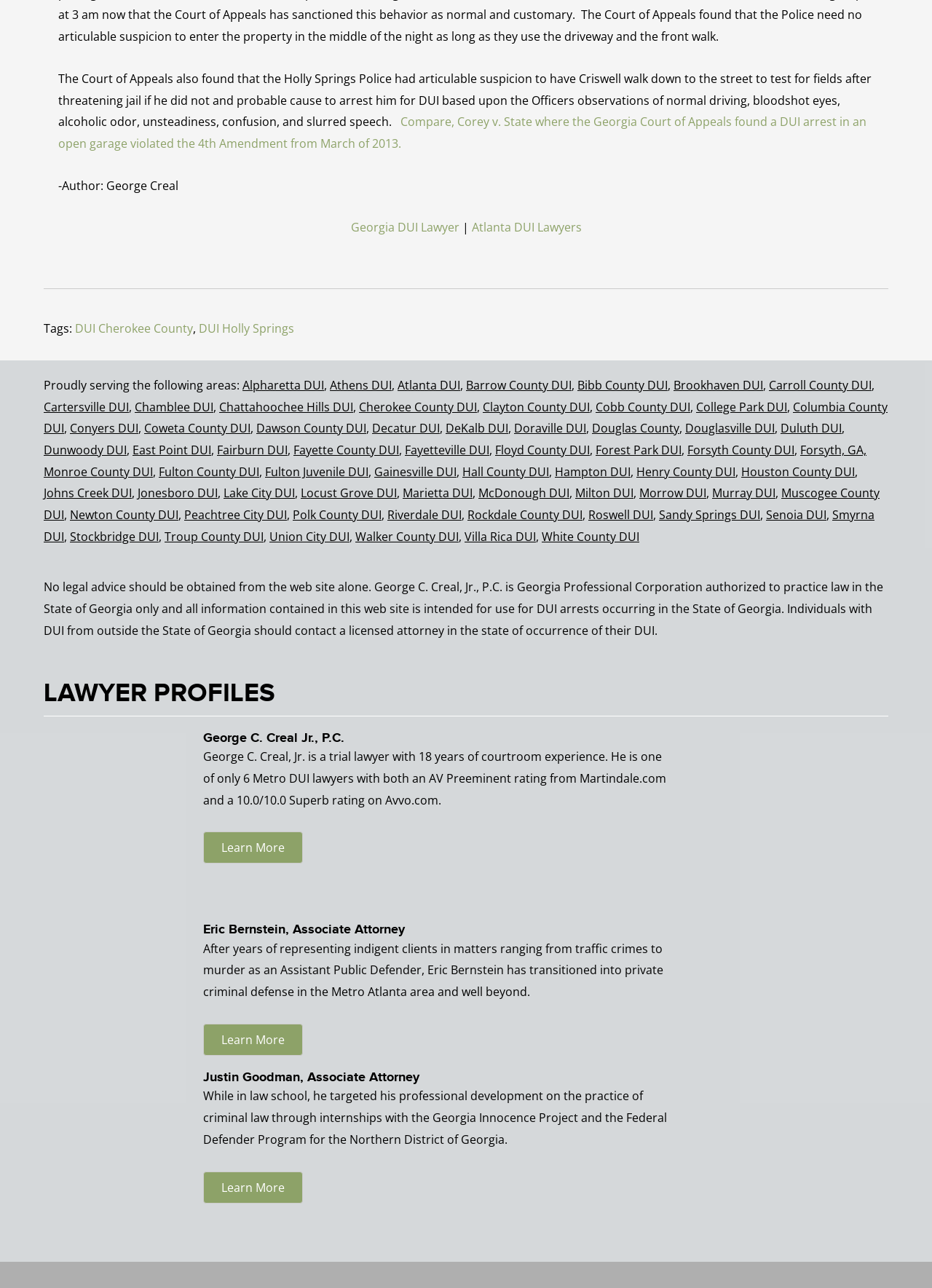What is the purpose of the webpage?
Please give a detailed and elaborate explanation in response to the question.

I inferred the purpose of the webpage by analyzing the content of the StaticText elements, which provide information on DUI law, DUI arrests, and DUI lawyers in Georgia. The webpage appears to be a resource for individuals seeking information on DUI law in Georgia.